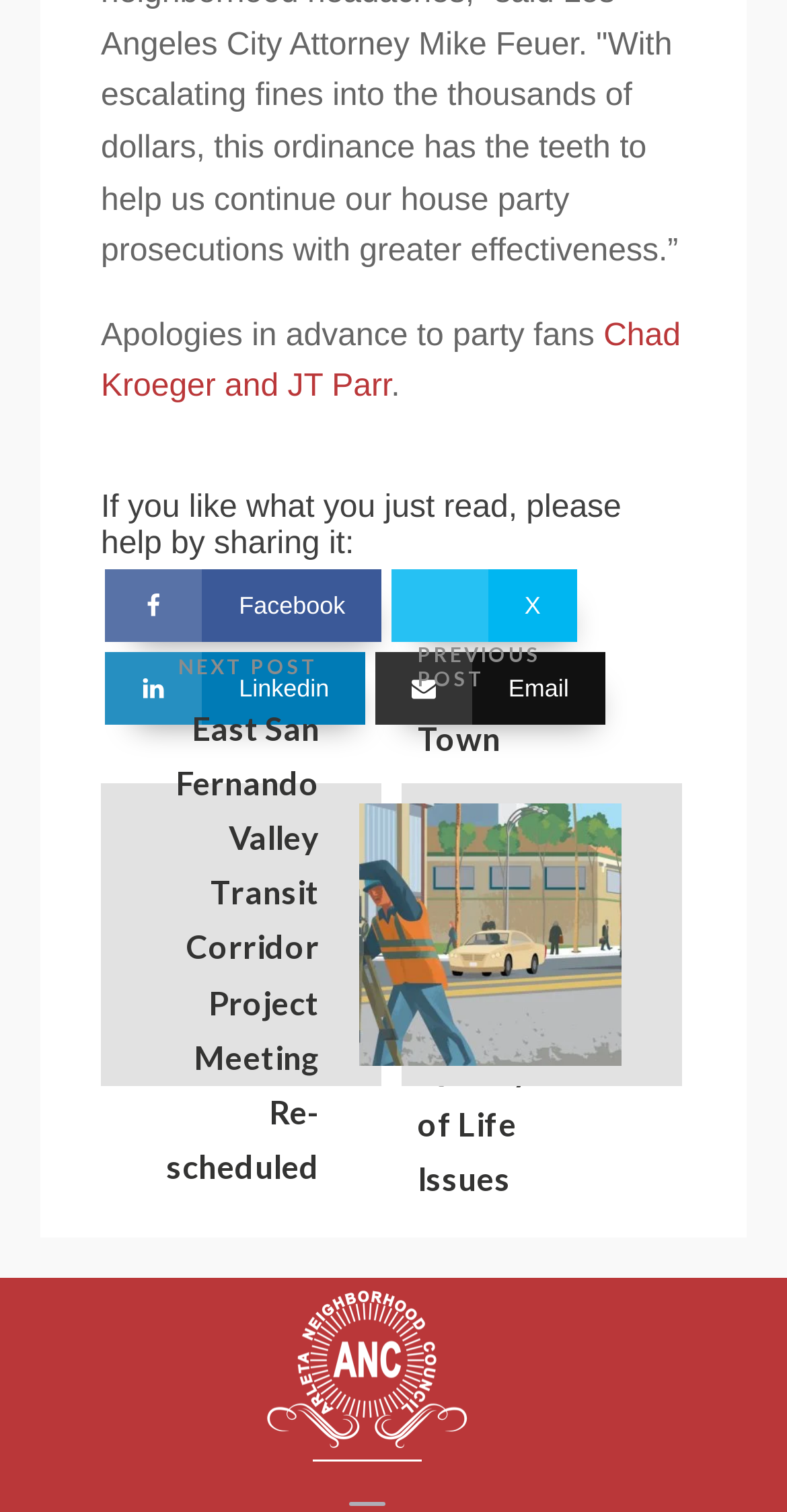Please study the image and answer the question comprehensively:
What is the topic of the previous post?

Based on the link 'Town Hall Meeting - East San Fernando Valley Quality of Life Issues PREVIOUS POST Town Hall Meeting - East San Fernando Valley Quality of Life Issues' and the corresponding image and heading, it can be inferred that the topic of the previous post is a Town Hall Meeting related to East San Fernando Valley Quality of Life Issues.